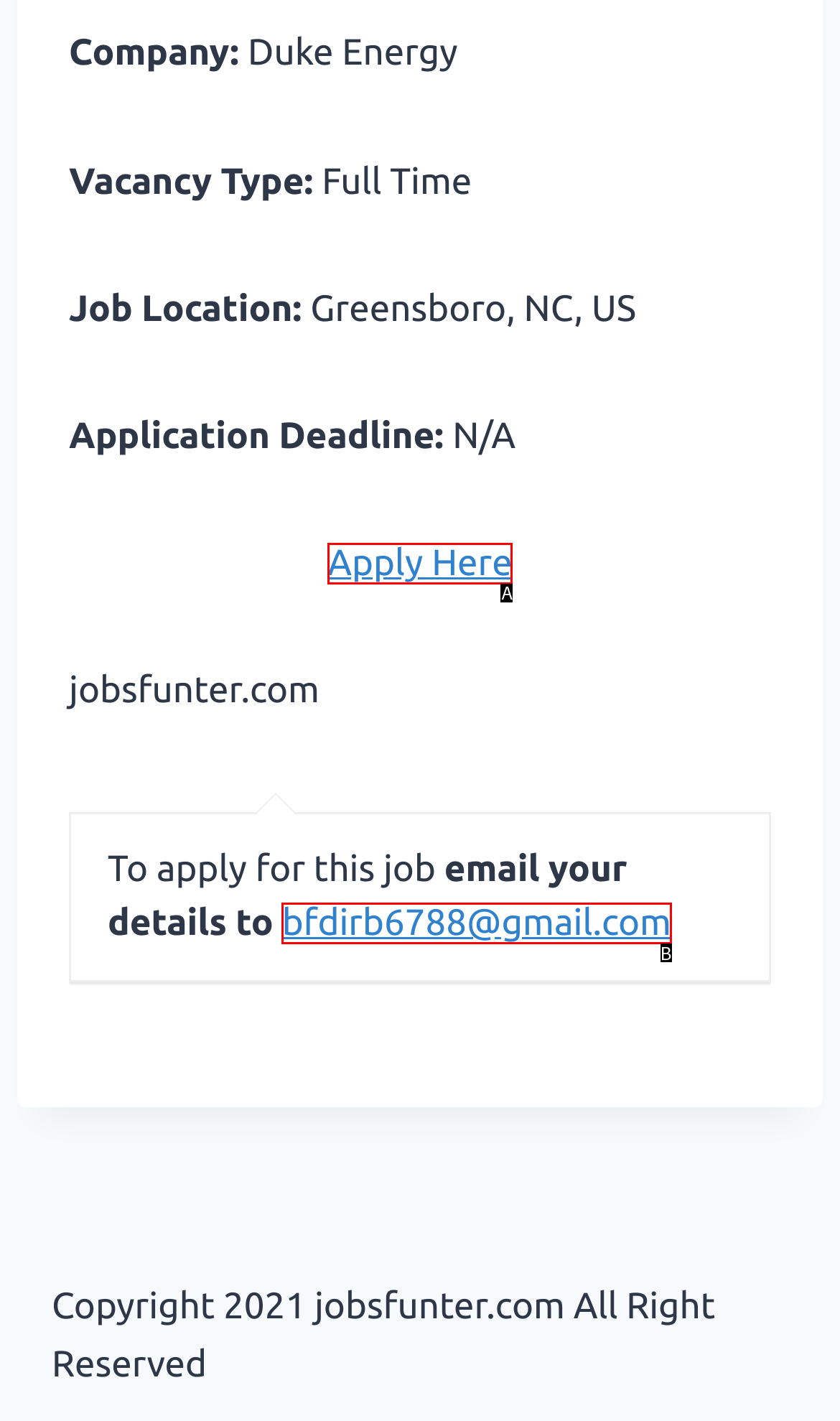Tell me which one HTML element best matches the description: bfdirb6788@gmail.com Answer with the option's letter from the given choices directly.

B